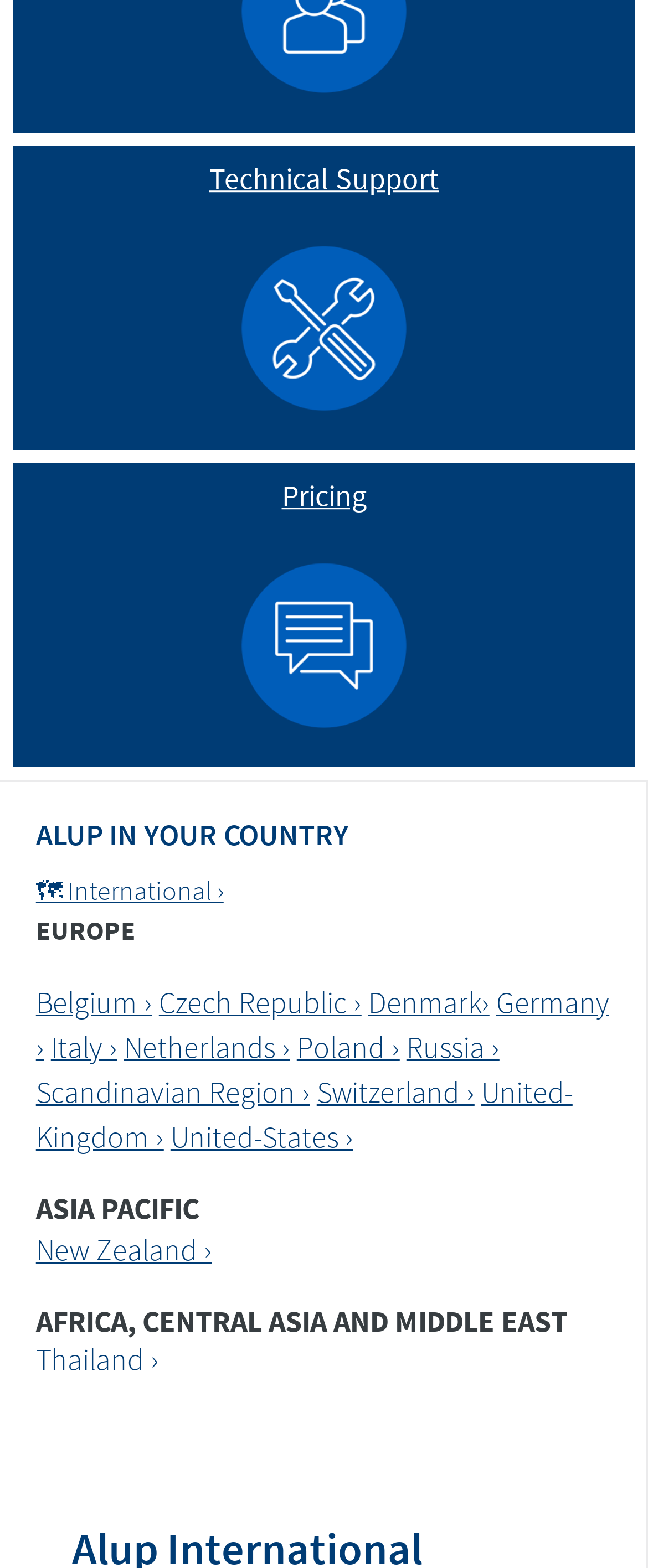Predict the bounding box of the UI element based on the description: "New Zealand ›". The coordinates should be four float numbers between 0 and 1, formatted as [left, top, right, bottom].

[0.055, 0.785, 0.327, 0.809]